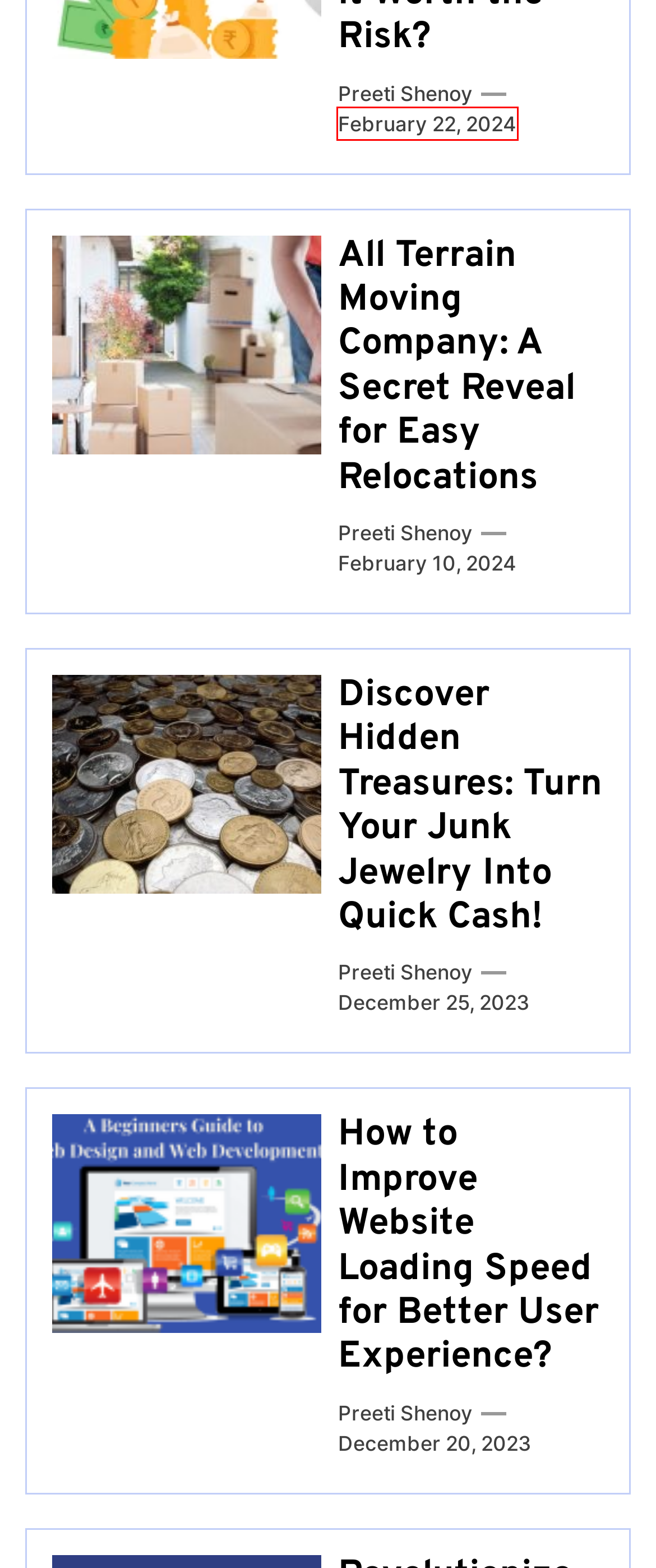Examine the screenshot of a webpage with a red bounding box around a UI element. Your task is to identify the webpage description that best corresponds to the new webpage after clicking the specified element. The given options are:
A. December 25, 2023 – Helppayingrent | Save and Pay
B. December 20, 2023 – Helppayingrent | Save and Pay
C. Discover Hidden Treasures: Turn Your Junk Jewelry Into Quick Cash! – Helppayingrent | Save and Pay
D. February 10, 2024 – Helppayingrent | Save and Pay
E. How to Improve Website Loading Speed for Better User Experience? – Helppayingrent | Save and Pay
F. All Terrain Moving Company: A Secret Reveal for Easy Relocations – Helppayingrent | Save and Pay
G. February 22, 2024 – Helppayingrent | Save and Pay
H. Preeti Shenoy – Helppayingrent | Save and Pay

G